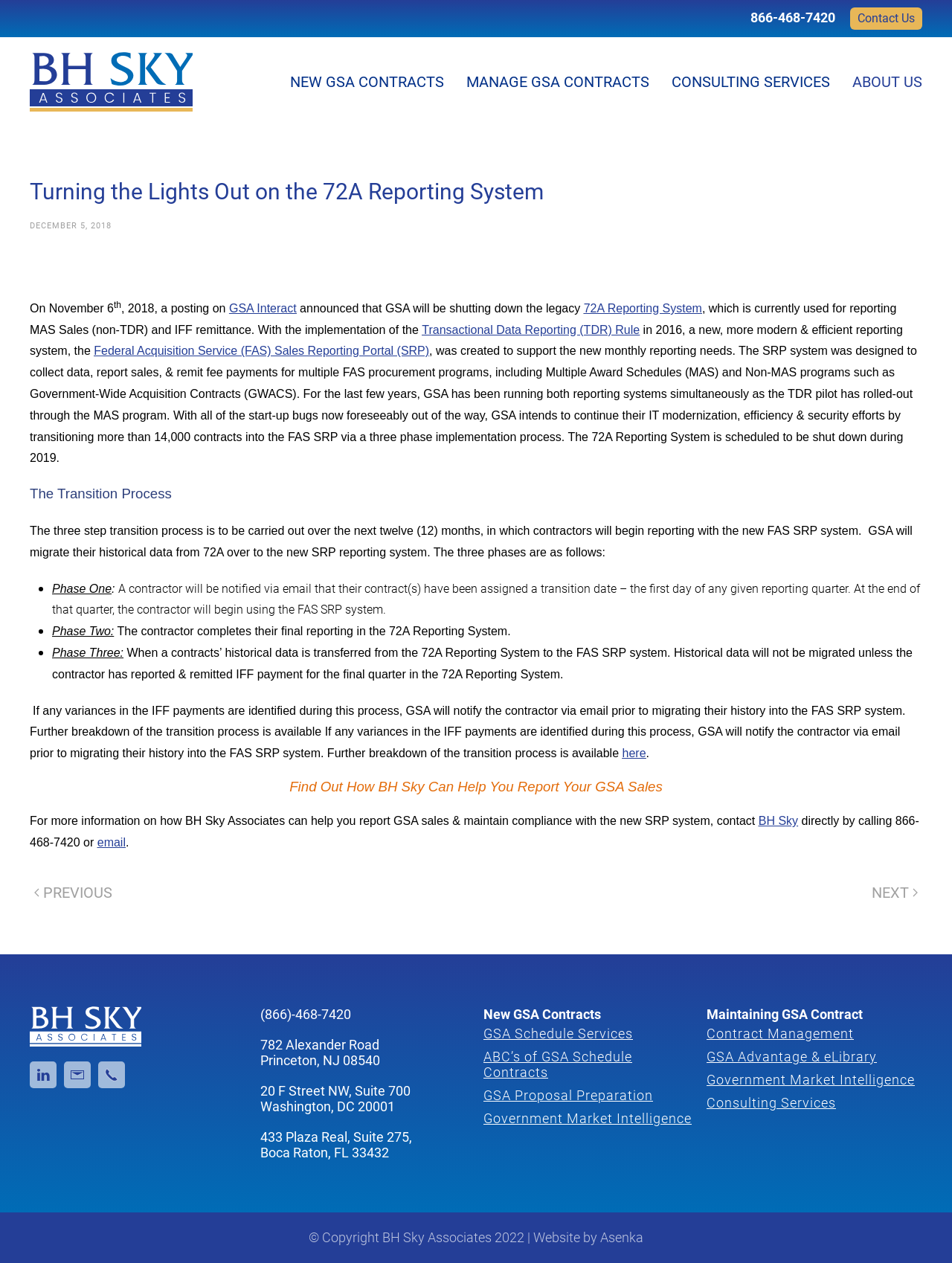Please reply to the following question with a single word or a short phrase:
What is the role of GSA in the transition process?

Shutting down the 72A Reporting System